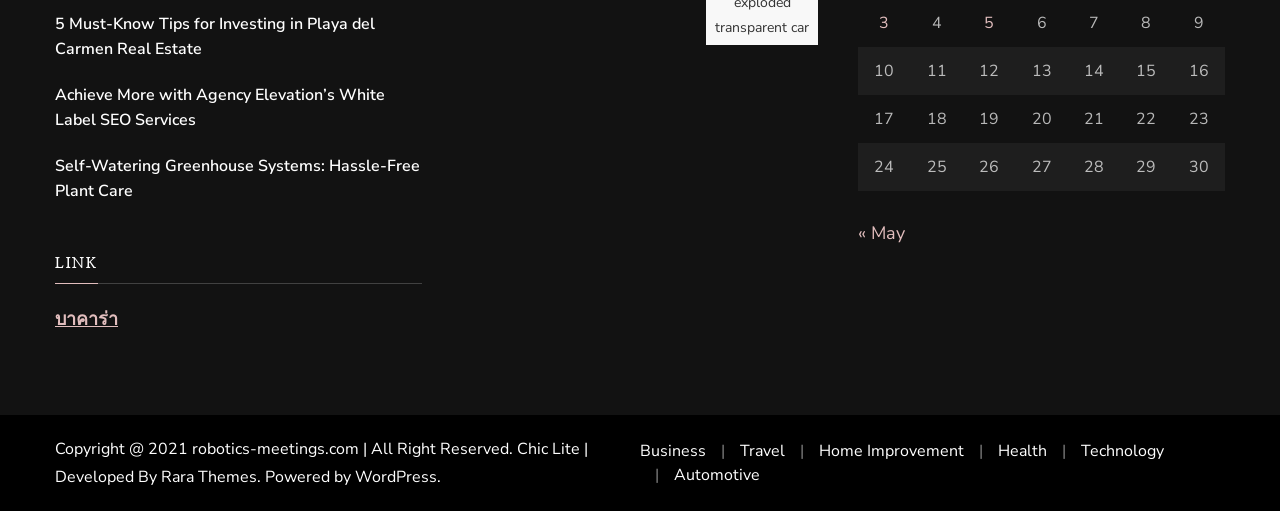How many grid cells are there in the first row?
Please give a detailed and thorough answer to the question, covering all relevant points.

The first row has 8 grid cells, which are labeled as '10' to '17'.